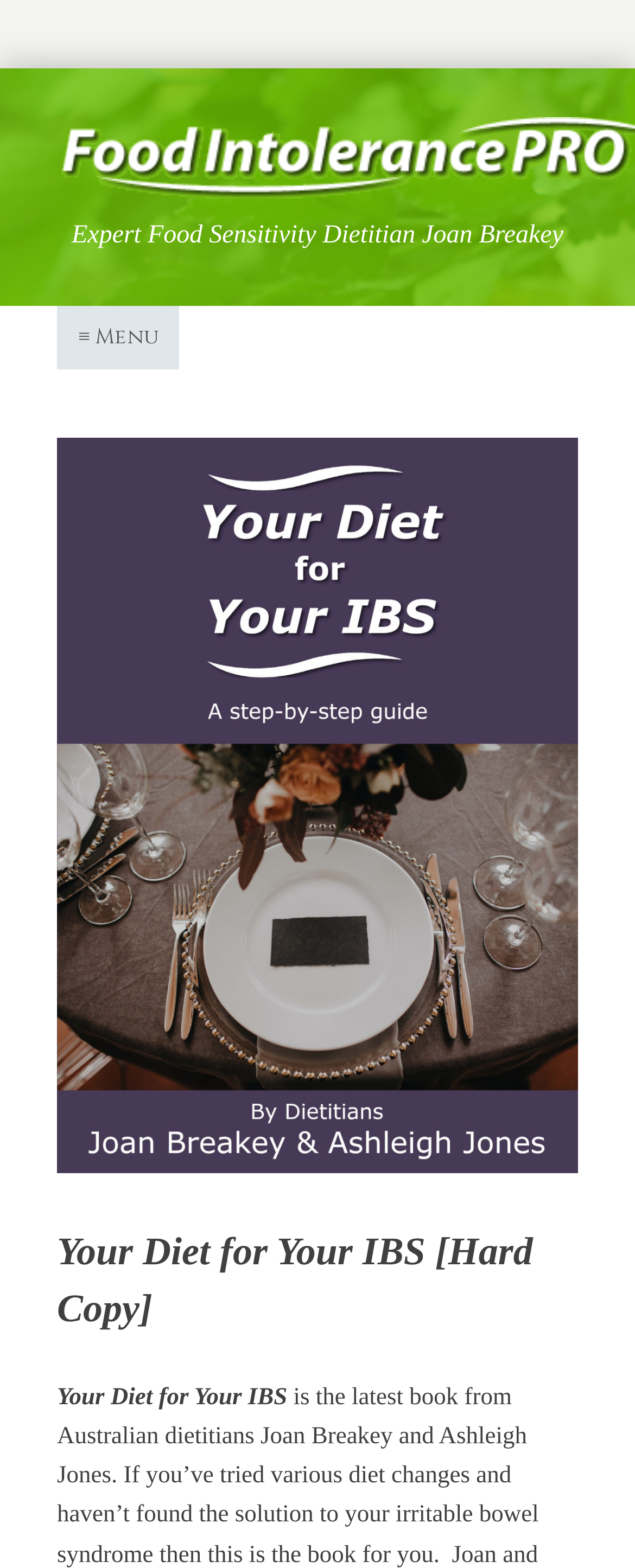Give the bounding box coordinates for the element described by: "aria-label="Last Name" name="last-name" placeholder="Last Name"".

None